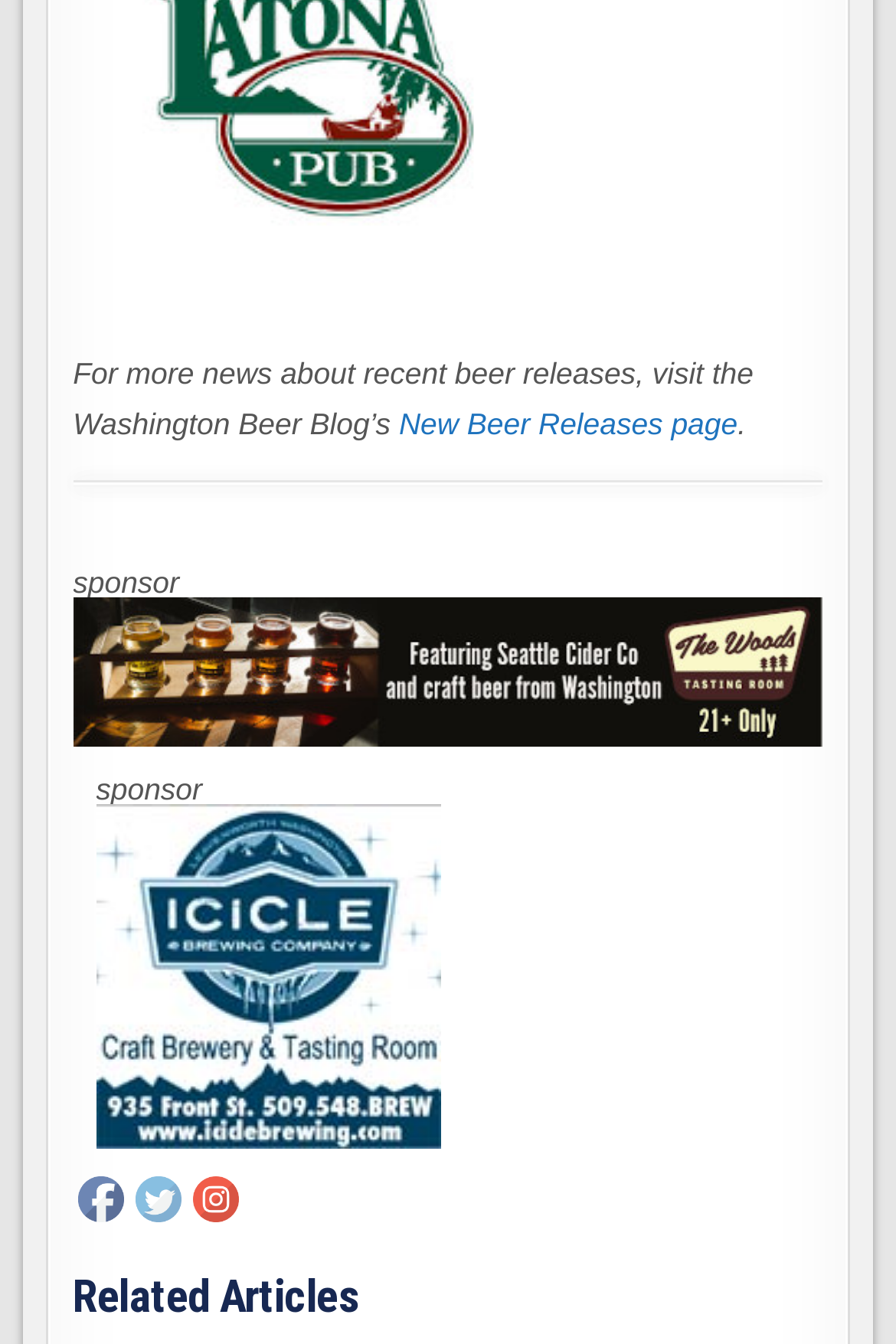Given the element description "New Beer Releases page", identify the bounding box of the corresponding UI element.

[0.445, 0.302, 0.823, 0.328]